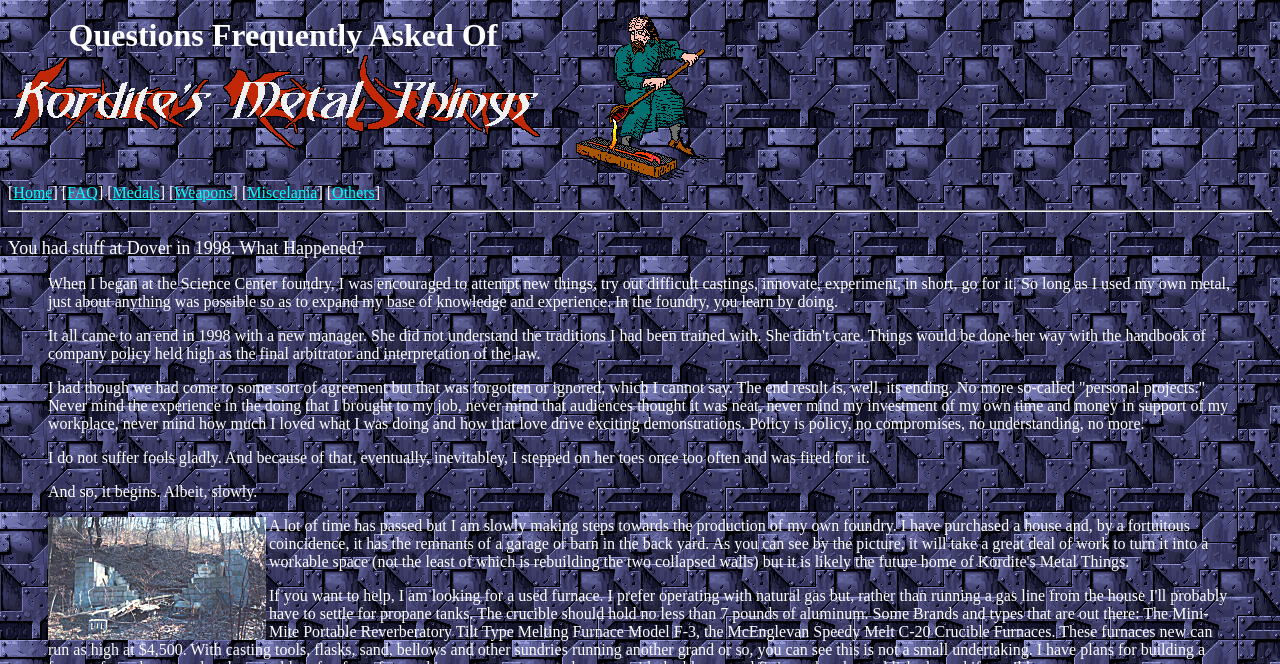Please specify the bounding box coordinates of the area that should be clicked to accomplish the following instruction: "Click on the 'Home' link". The coordinates should consist of four float numbers between 0 and 1, i.e., [left, top, right, bottom].

[0.01, 0.277, 0.041, 0.303]